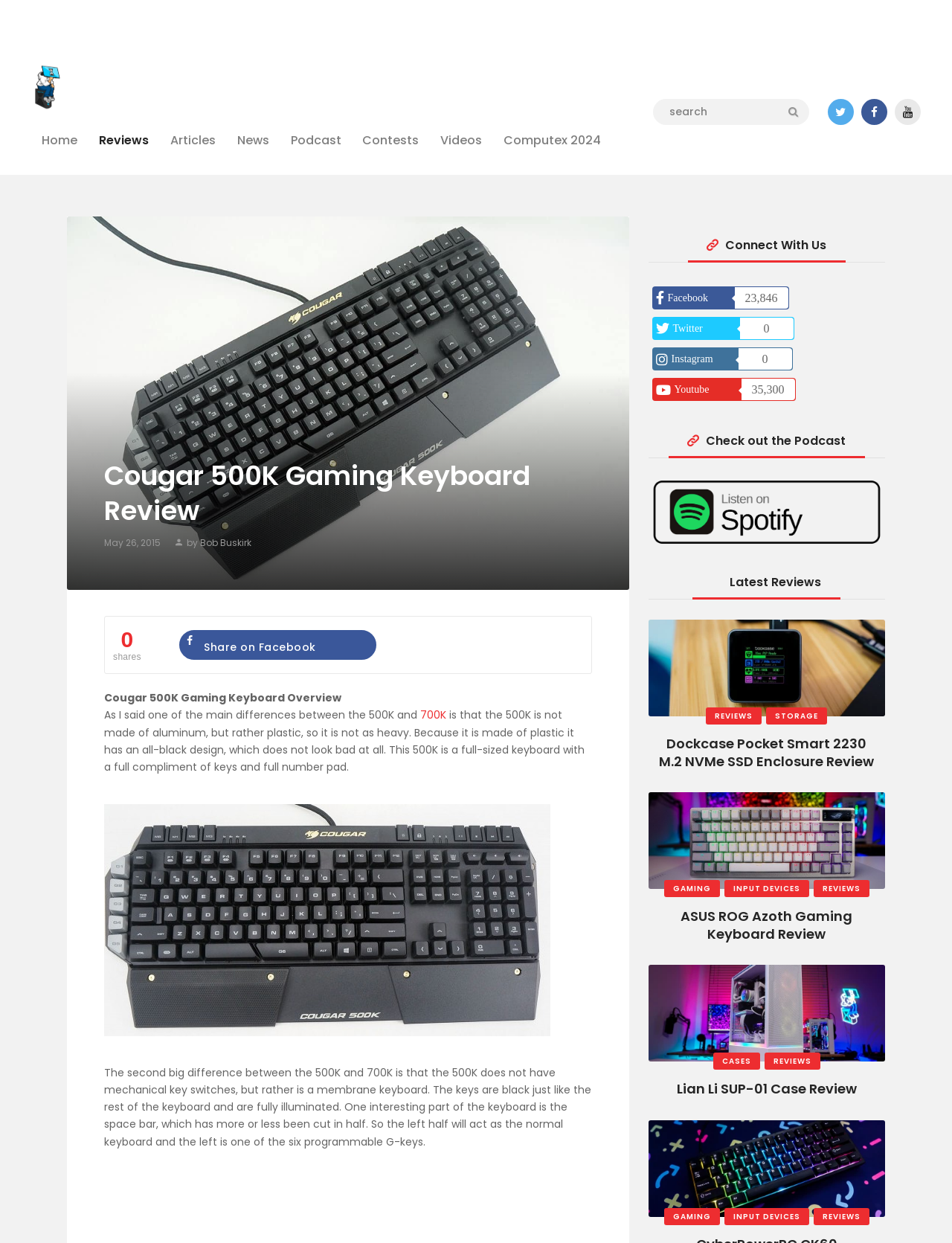What is the position of the search bar on the webpage?
Please give a detailed and elaborate explanation in response to the question.

I determined the answer by analyzing the layout of the webpage. The search bar is located in the top-right corner of the webpage, above the main content and below the website's logo and navigation menu.